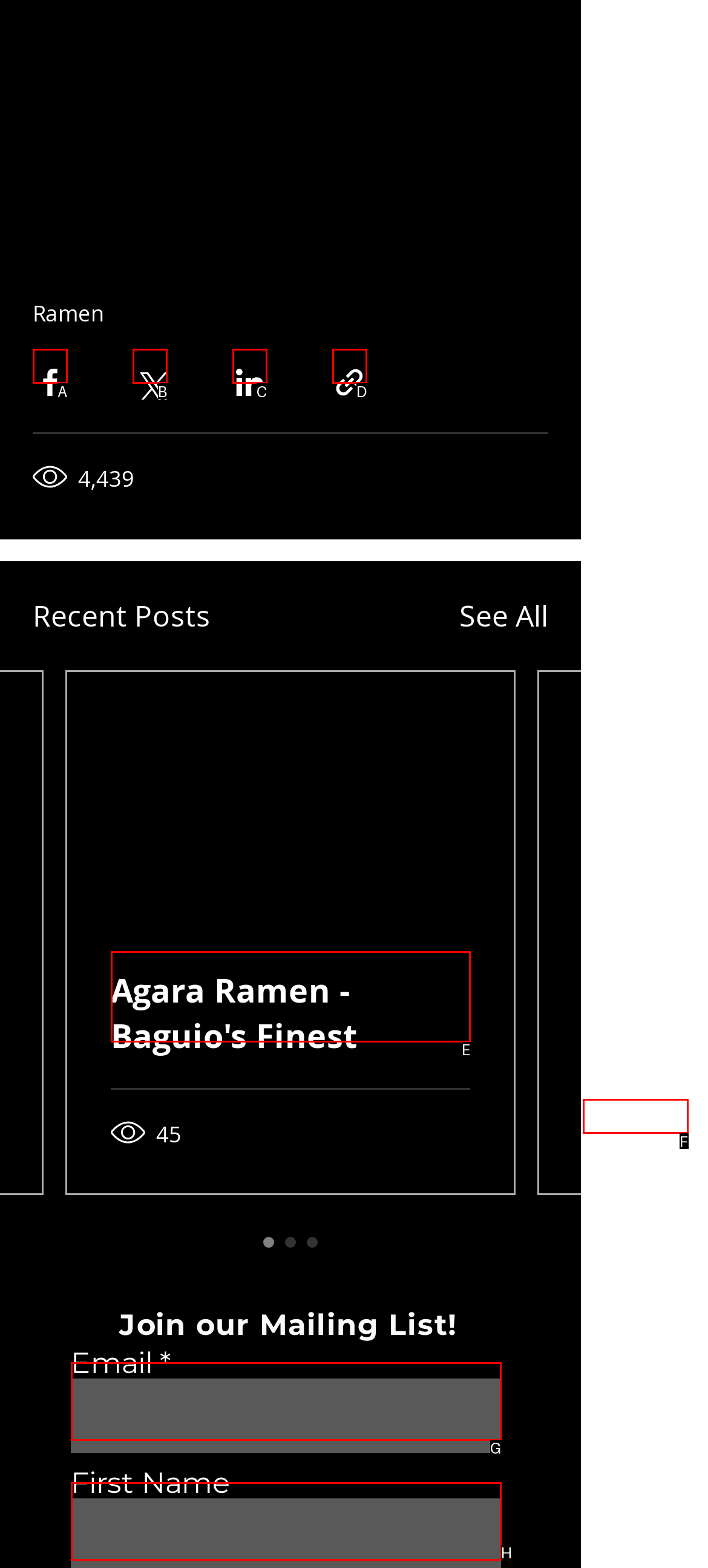Select the HTML element that corresponds to the description: aria-label="Share via Facebook". Answer with the letter of the matching option directly from the choices given.

A